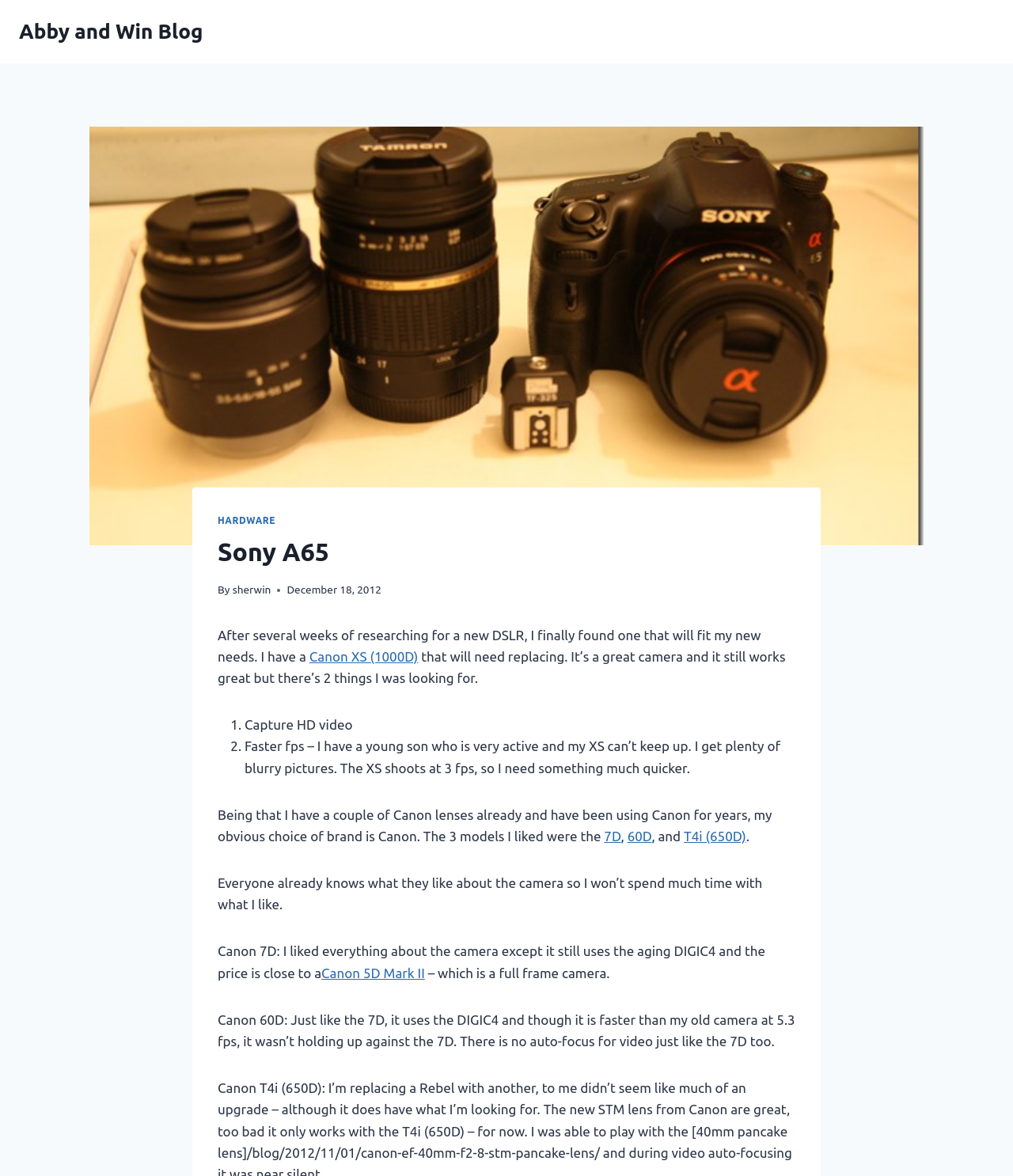Determine the bounding box coordinates for the area that should be clicked to carry out the following instruction: "Visit Abby and Win Blog".

[0.019, 0.016, 0.2, 0.037]